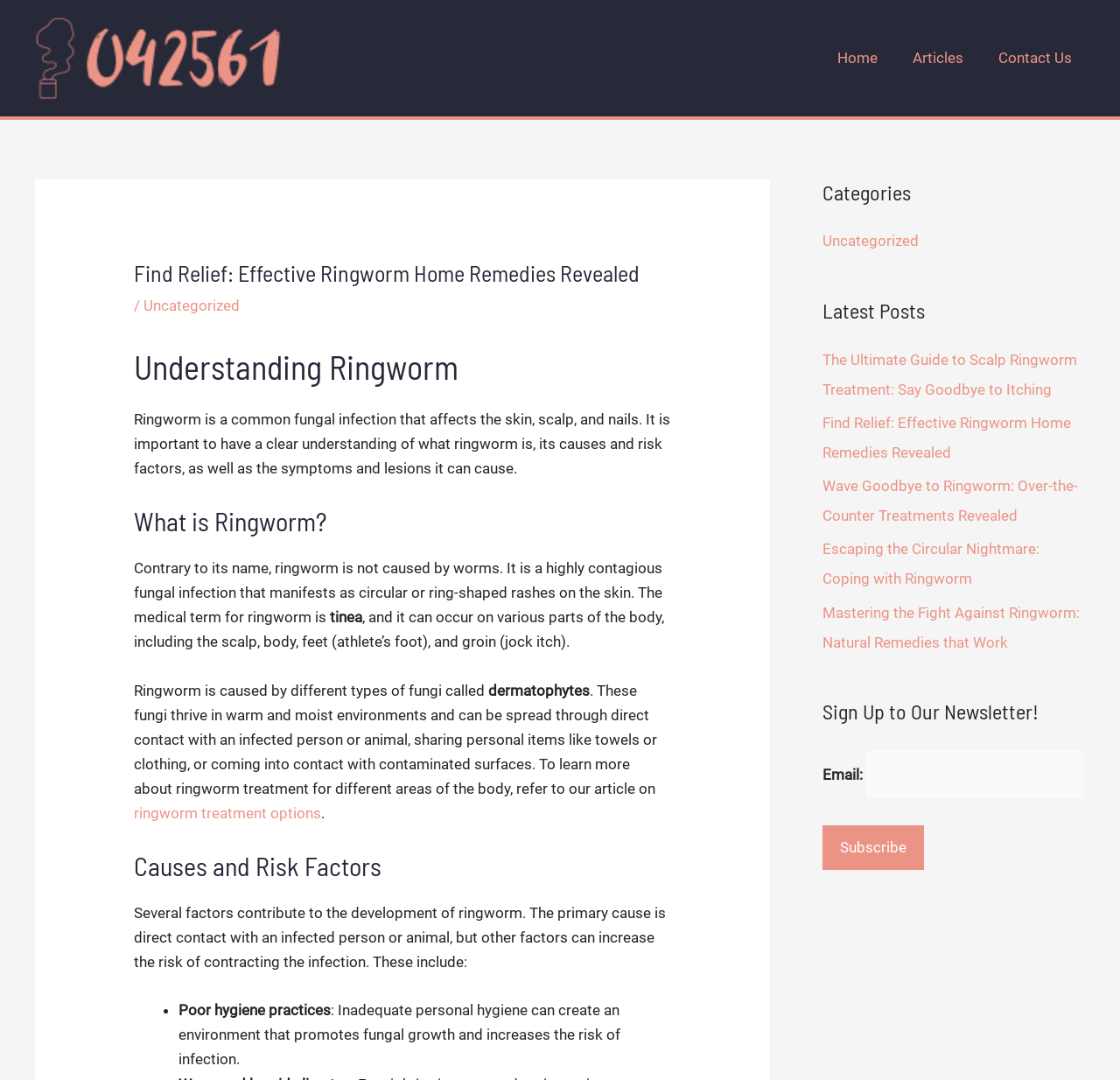What is the first step in understanding ringworm?
Answer the question with a single word or phrase, referring to the image.

Having a clear understanding of what ringworm is